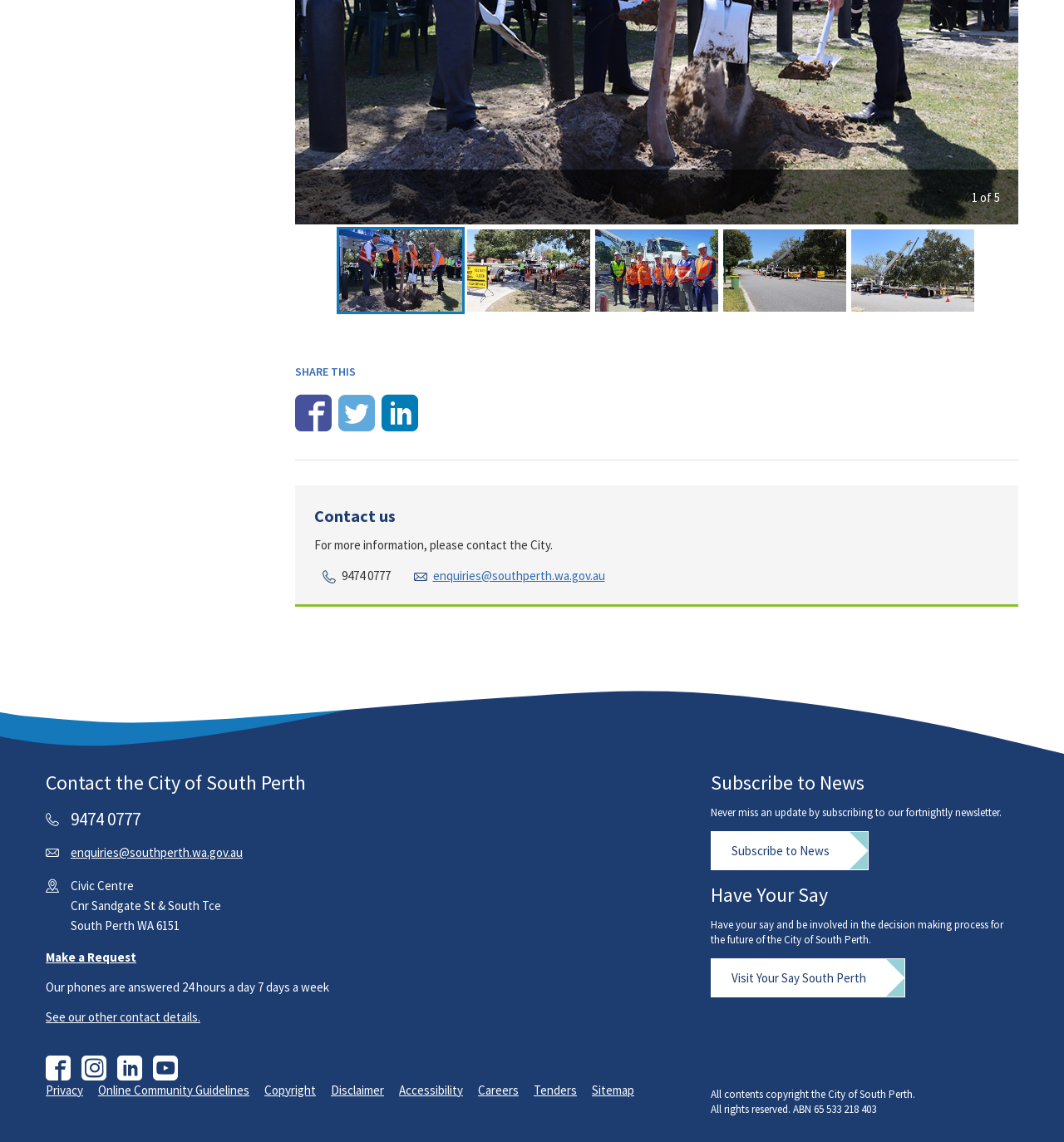Please answer the following question using a single word or phrase: What is the frequency of the newsletter?

Fortnightly